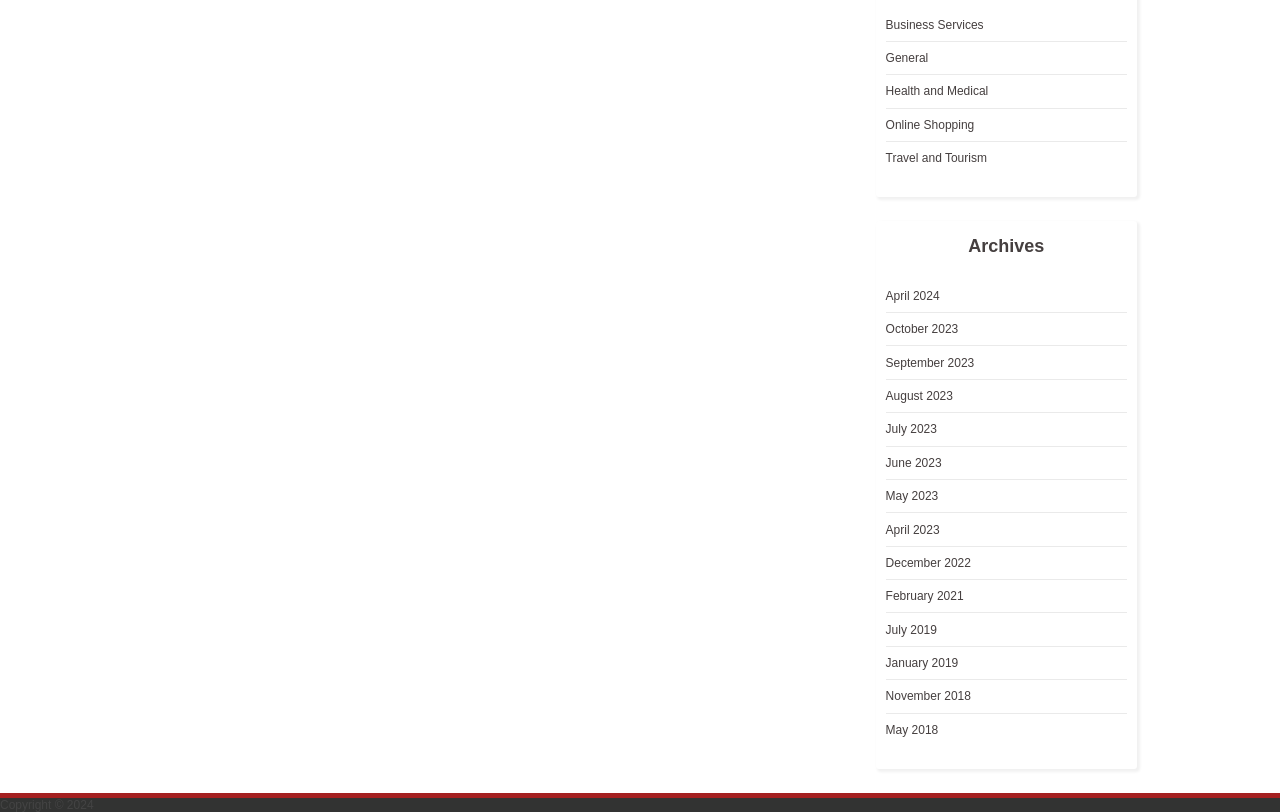Please answer the following question using a single word or phrase: 
How many links are listed under the Archives section?

12